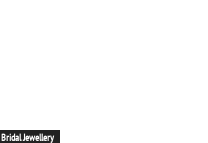Based on the image, provide a detailed response to the question:
What is the tone of the content?

The tone of the content is elegant and sophisticated, as the caption emphasizes the importance of elegance and sophistication in the jewelry options presented, suggesting a refined and polished approach to bridal accessories.